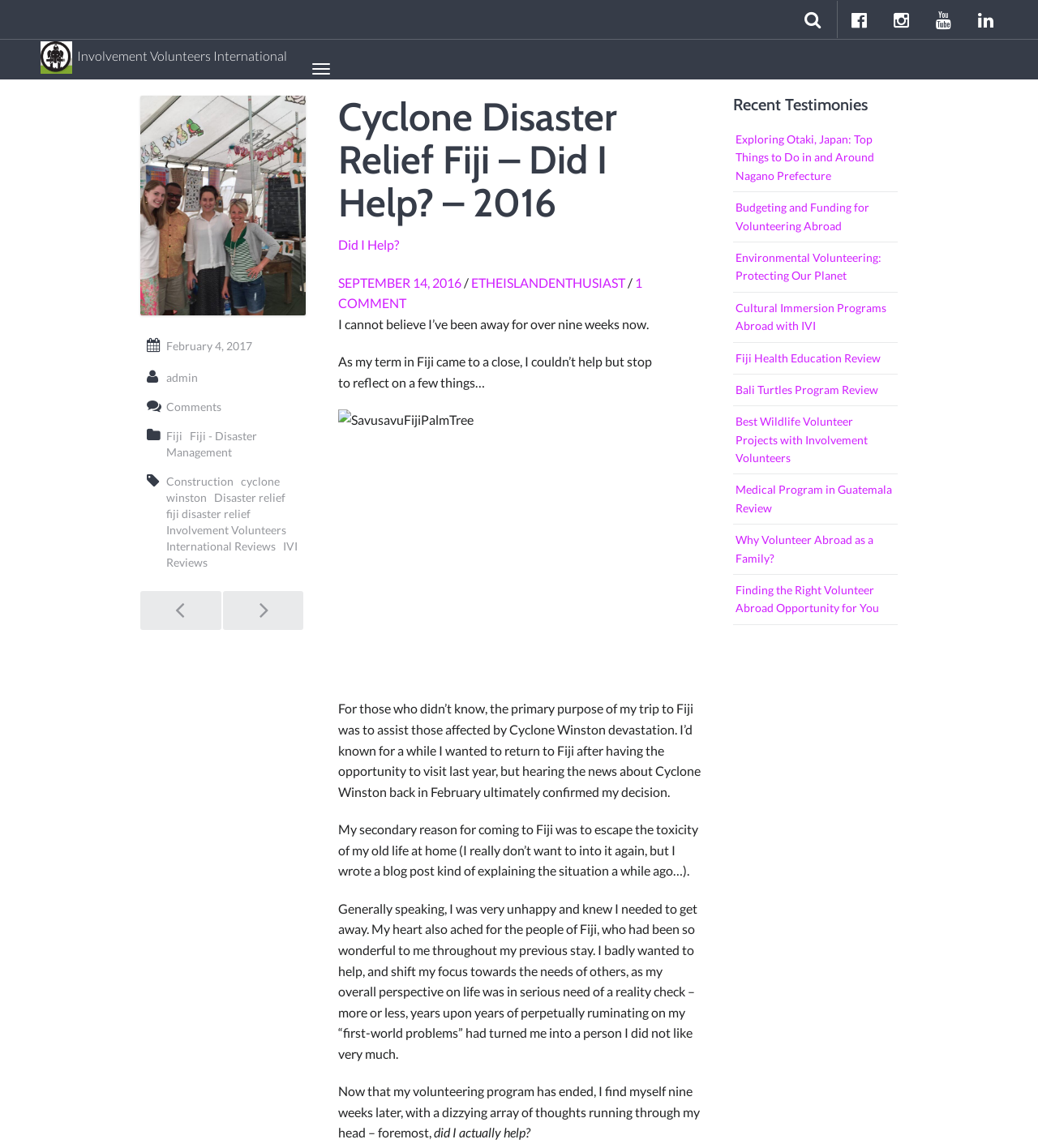What is the primary purpose of the author's trip to Fiji?
Please provide a detailed answer to the question.

The primary purpose of the author's trip to Fiji was to assist those affected by Cyclone Winston devastation, as mentioned in the text 'For those who didn’t know, the primary purpose of my trip to Fiji was to assist those affected by Cyclone Winston devastation.'